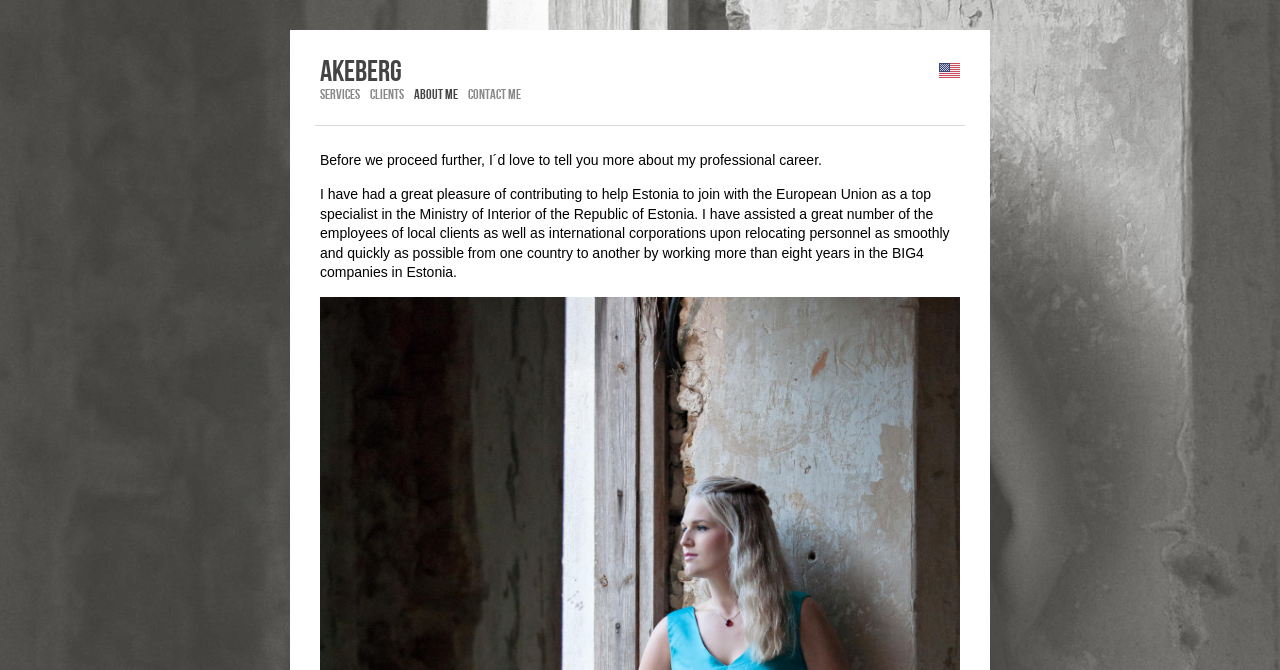What is the author's profession?
Answer the question with just one word or phrase using the image.

Not specified